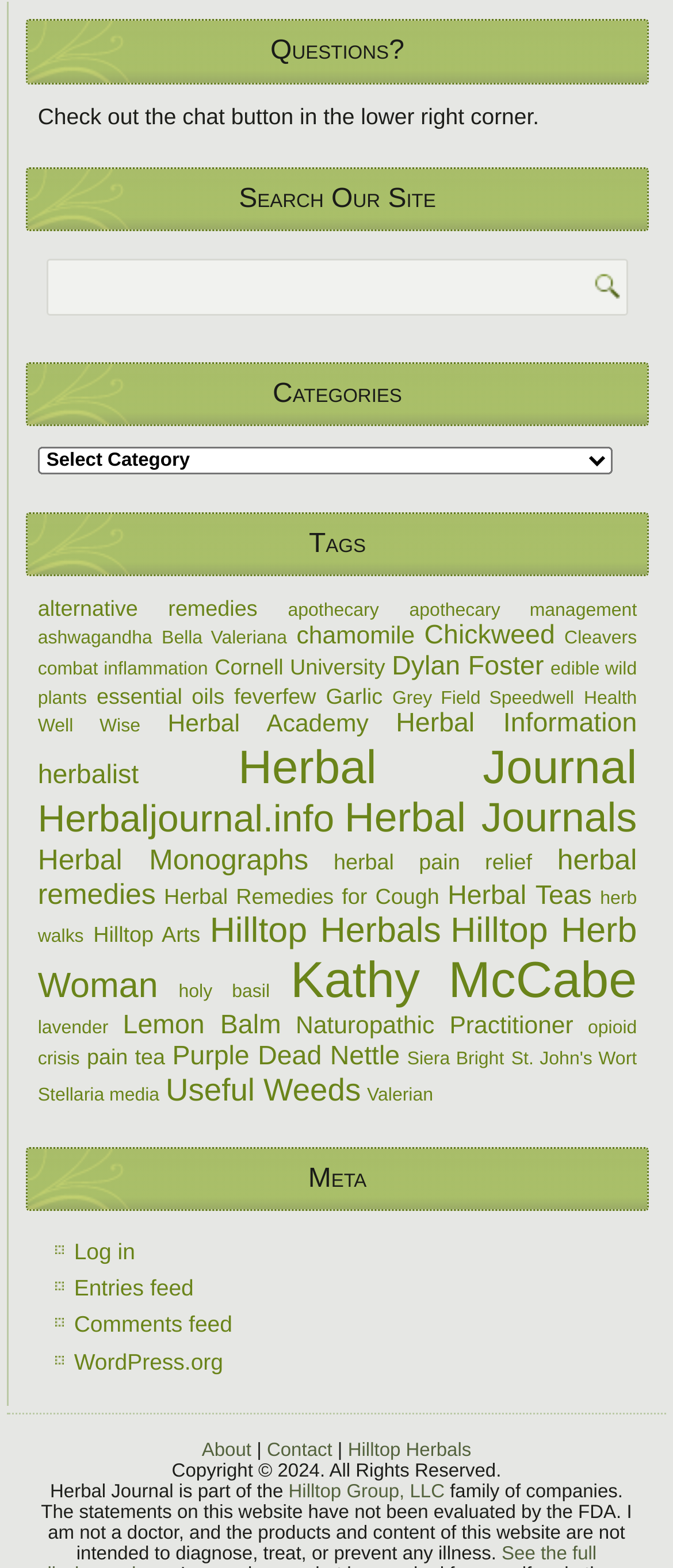What is the text of the last link under the 'Meta' heading?
Please give a detailed answer to the question using the information shown in the image.

The 'Meta' heading is located at a bounding box coordinate of [0.084, 0.741, 0.918, 0.762]. The last link under this heading has a bounding box coordinate of [0.11, 0.86, 0.332, 0.876] and the text 'WordPress.org'.